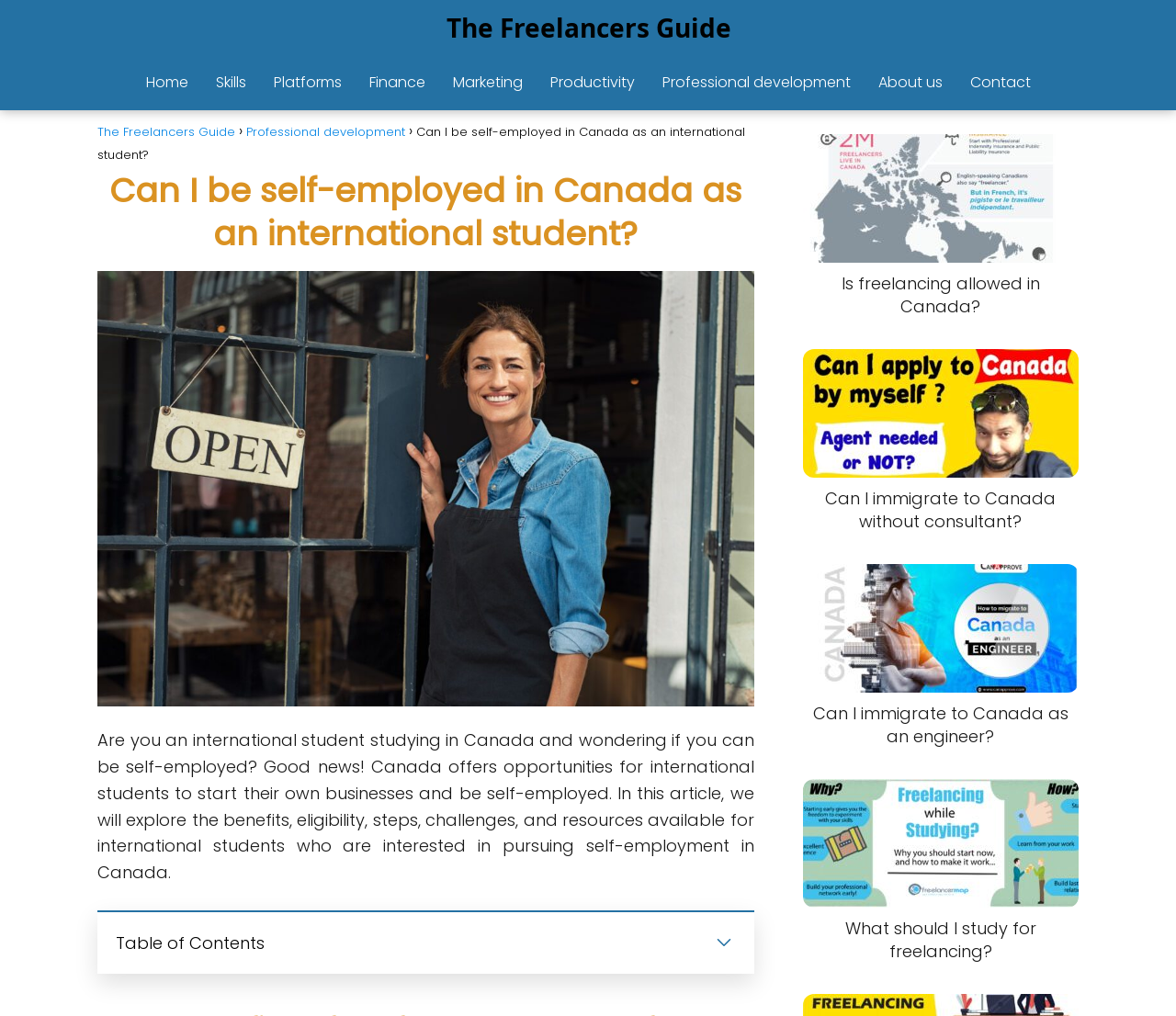Reply to the question with a single word or phrase:
How many links are in the navigation menu?

7